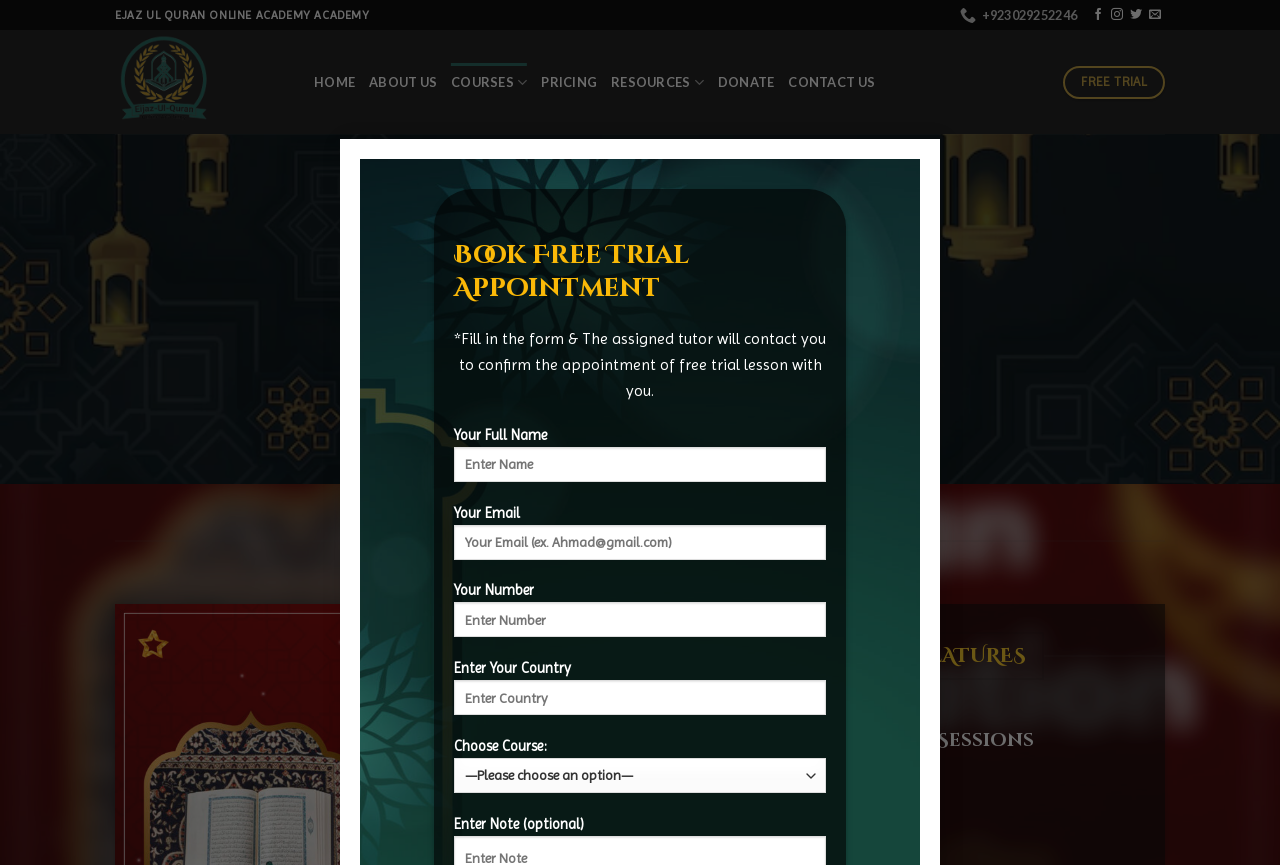Find and provide the bounding box coordinates for the UI element described here: "Contact Us". The coordinates should be given as four float numbers between 0 and 1: [left, top, right, bottom].

[0.616, 0.075, 0.684, 0.116]